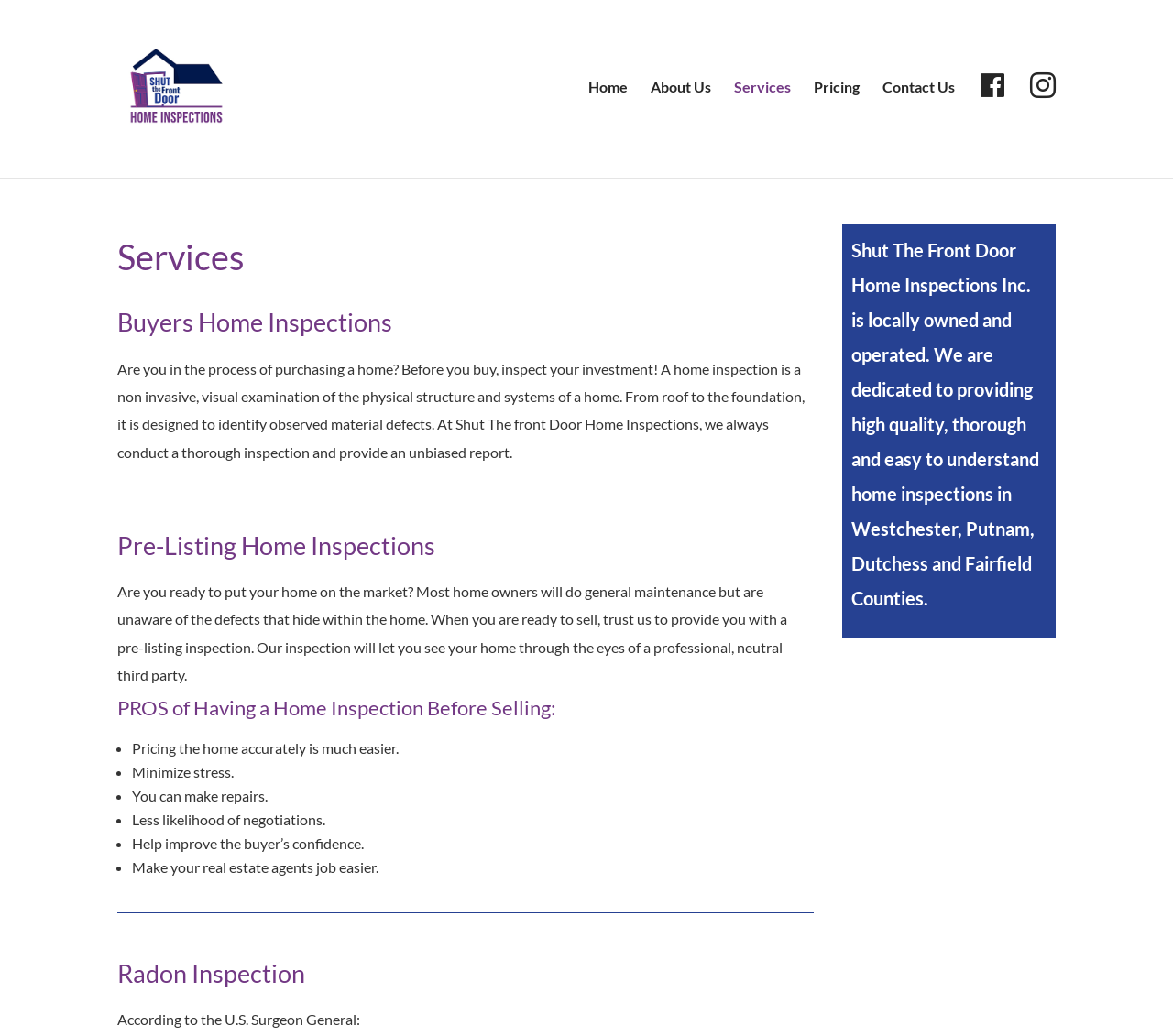Identify the bounding box coordinates of the clickable section necessary to follow the following instruction: "Click on the 'Contact Us' link". The coordinates should be presented as four float numbers from 0 to 1, i.e., [left, top, right, bottom].

[0.752, 0.078, 0.814, 0.165]